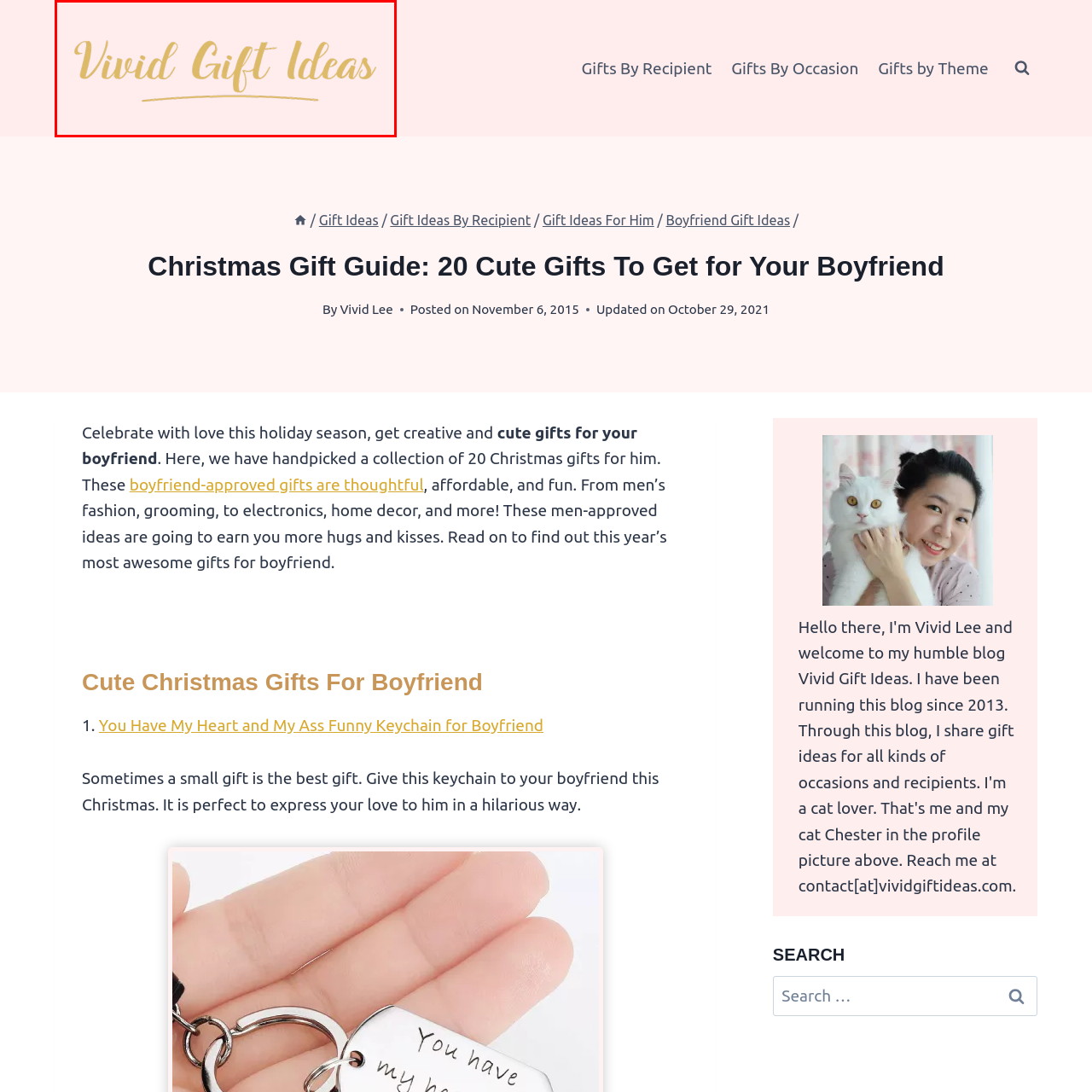Detail the features and components of the image inside the red outline.

The image features the elegant title "Vivid Gift Ideas" prominently displayed in a stylish gold font against a soft pink background. This visually appealing design captures the essence of creativity and enthusiasm surrounding gift-giving, particularly aimed at offering unique and thoughtful options for various occasions. The phrase suggests a focus on colorful and imaginative presents, perfect for delighting loved ones during festive seasons or special celebrations. This image serves as an inviting introduction to a curated collection of gift ideas tailored specifically for boyfriends, inspiring readers to explore further.